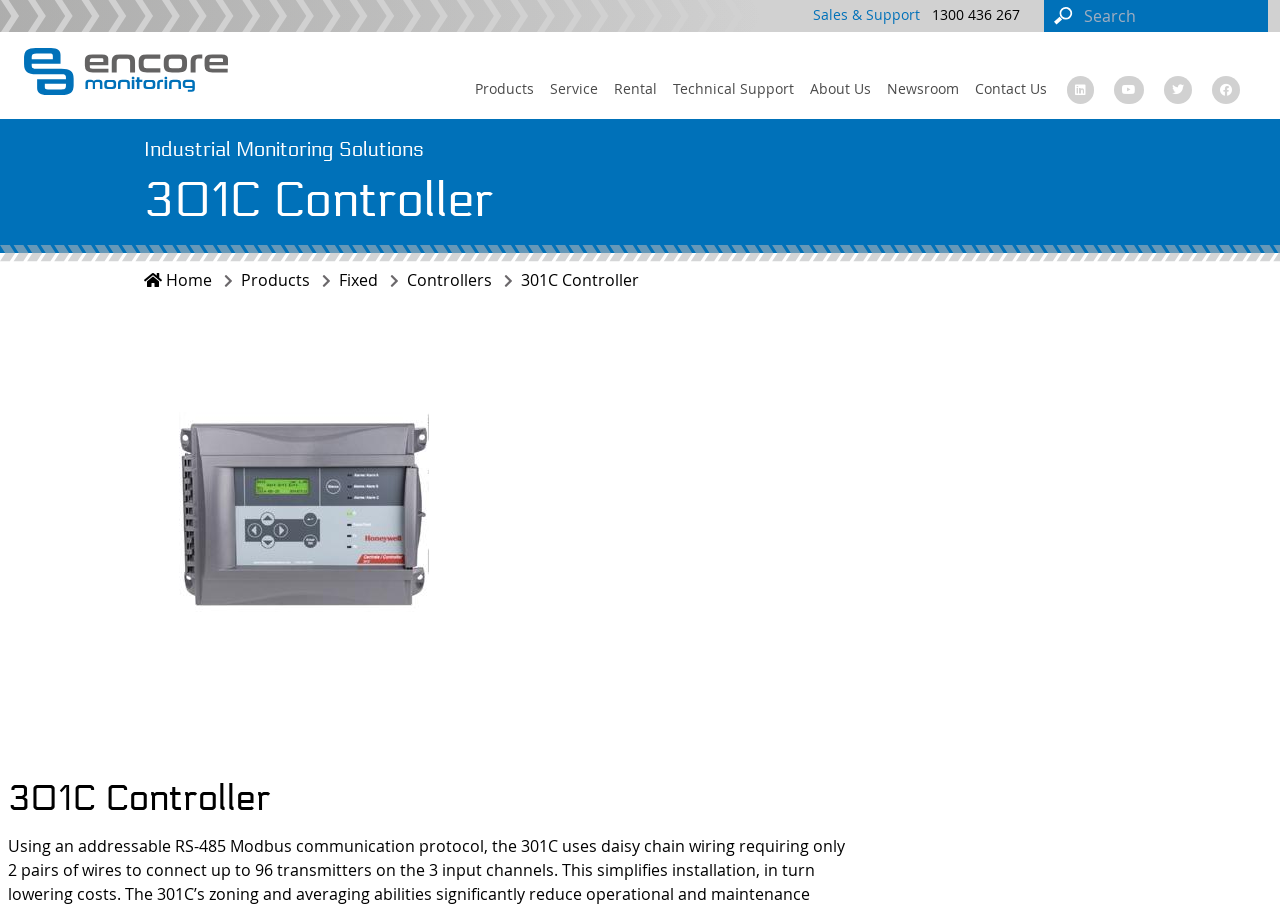Find the bounding box coordinates of the element I should click to carry out the following instruction: "Search for products".

[0.816, 0.0, 0.991, 0.035]